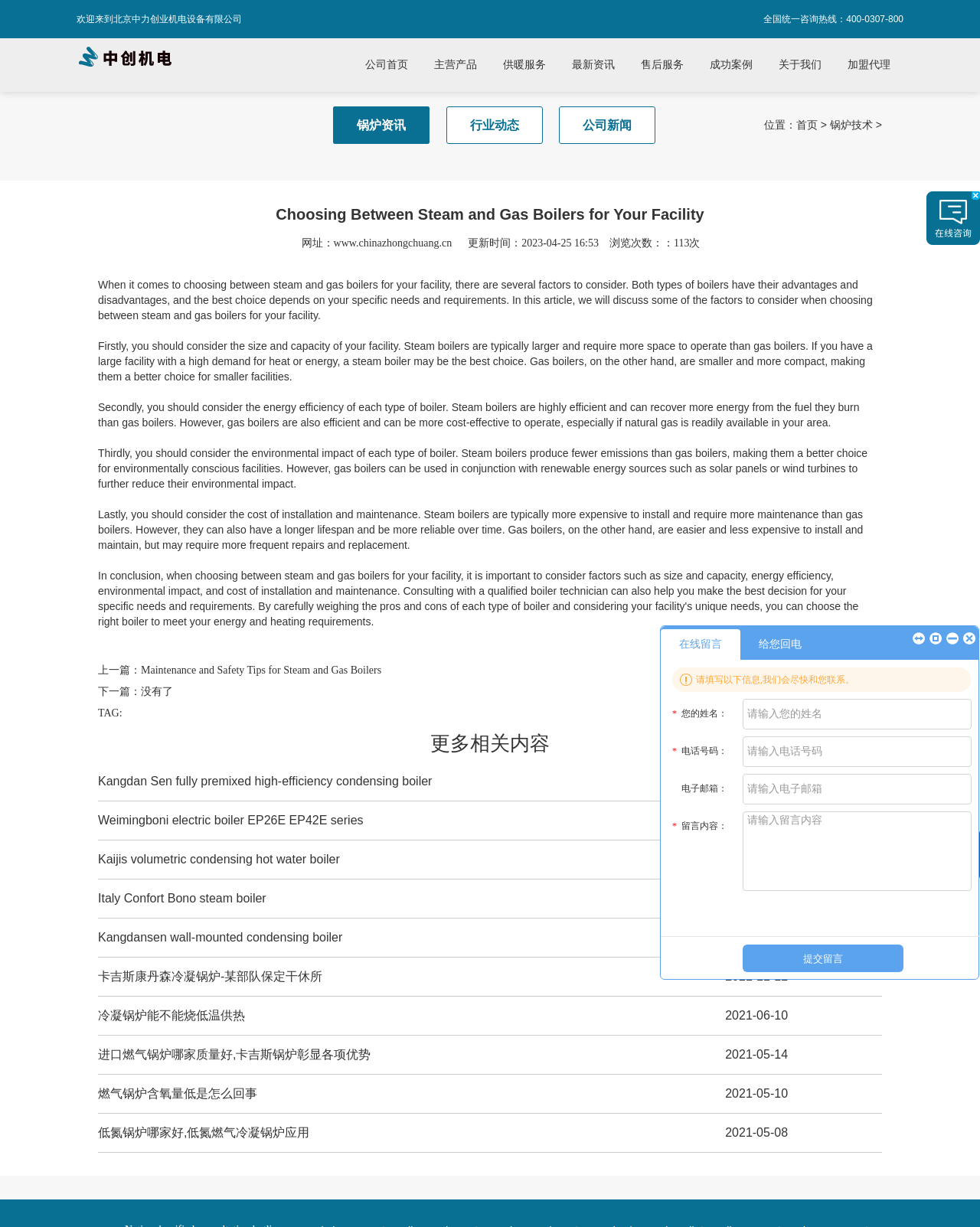Explain the webpage's design and content in an elaborate manner.

The webpage is about choosing between steam and gas boilers for a facility. At the top, there is a Chinese welcome message and a hotline number. Below that, there is a navigation menu with links to the company's homepage, products, services, news, and about us. 

On the left side, there is a sidebar with links to various boiler-related topics, including boiler information, industry news, and company news. 

The main content of the webpage is an article that discusses the factors to consider when choosing between steam and gas boilers. The article is divided into sections, each discussing a different factor, such as the size and capacity of the facility, energy efficiency, environmental impact, and cost of installation and maintenance. 

Below the article, there are links to related content, including maintenance and safety tips for steam and gas boilers. There is also a section that lists several boiler-related articles with their publication dates. 

At the bottom of the page, there are several images, including a customer service icon and a series of small icons that appear to be social media links. There is also an iframe that takes up a significant portion of the bottom section of the page.